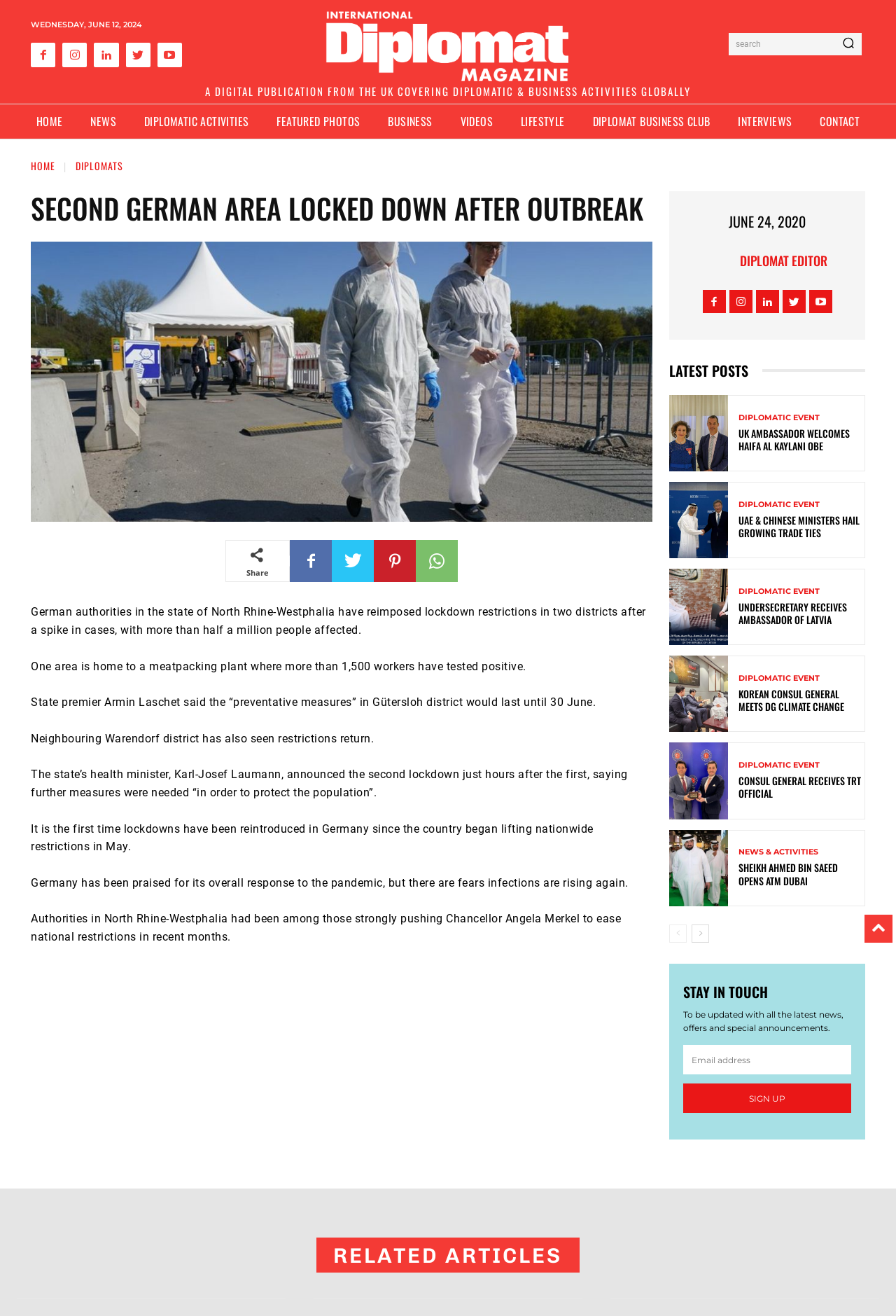Determine the bounding box coordinates for the clickable element to execute this instruction: "Enter email to stay in touch". Provide the coordinates as four float numbers between 0 and 1, i.e., [left, top, right, bottom].

[0.762, 0.794, 0.95, 0.816]